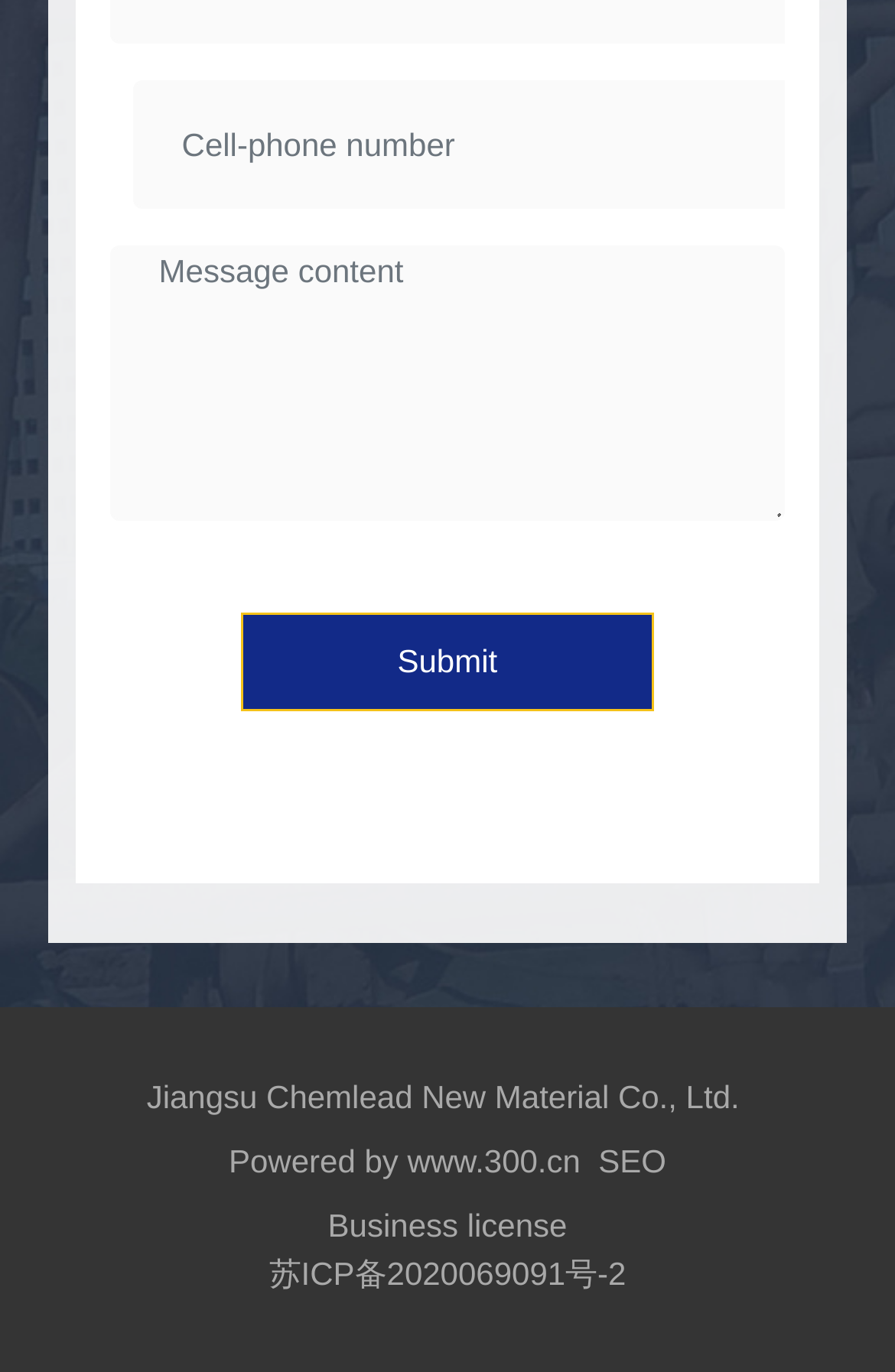What is the purpose of the textbox at the top of the webpage?
Based on the visual details in the image, please answer the question thoroughly.

I inferred the purpose of the textbox by looking at its label 'Cell-phone number' and its location at the top of the webpage, suggesting that it is used for inputting a phone number.